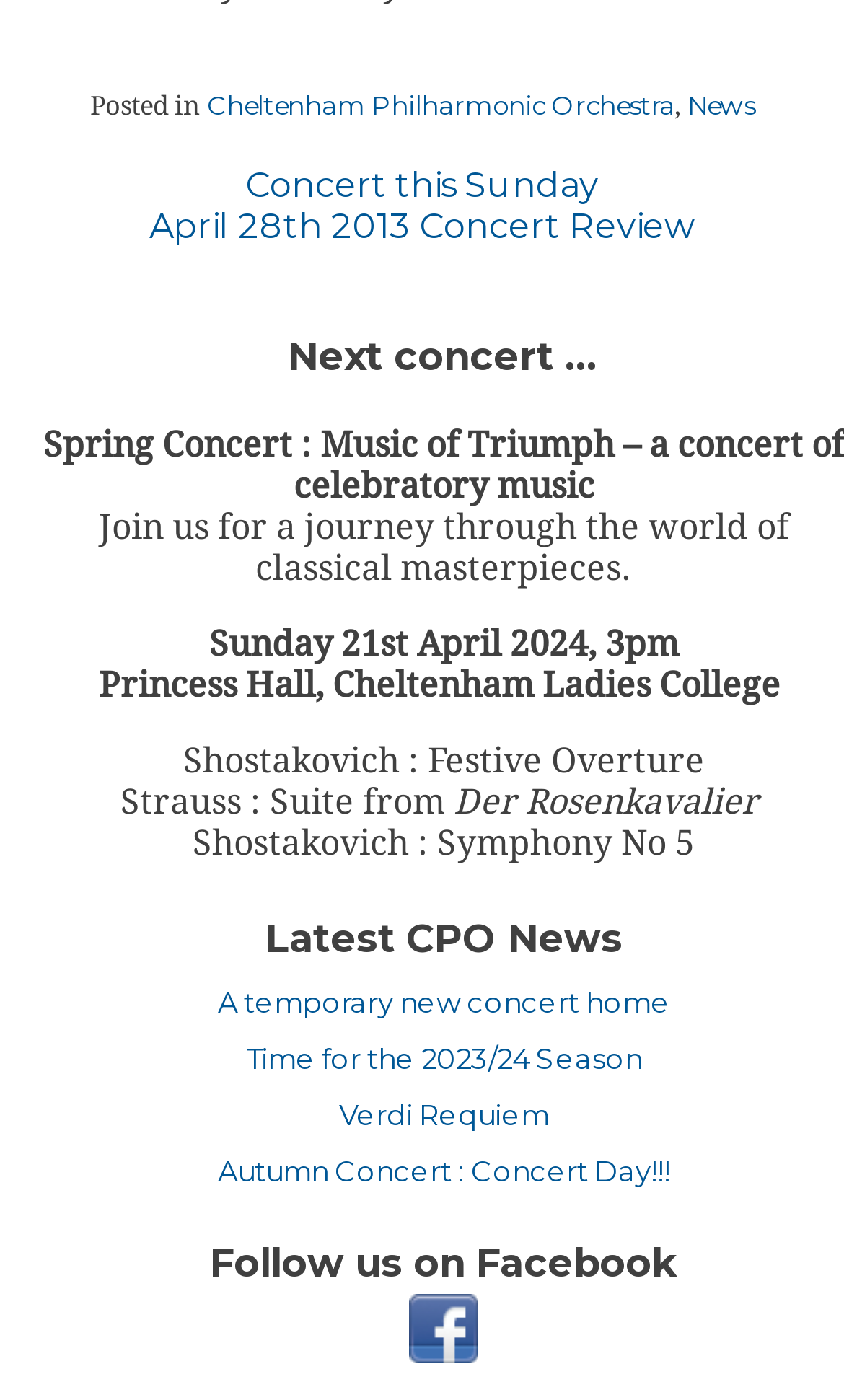Identify the bounding box coordinates of the clickable region necessary to fulfill the following instruction: "Check the latest CPO news". The bounding box coordinates should be four float numbers between 0 and 1, i.e., [left, top, right, bottom].

[0.051, 0.654, 1.0, 0.688]